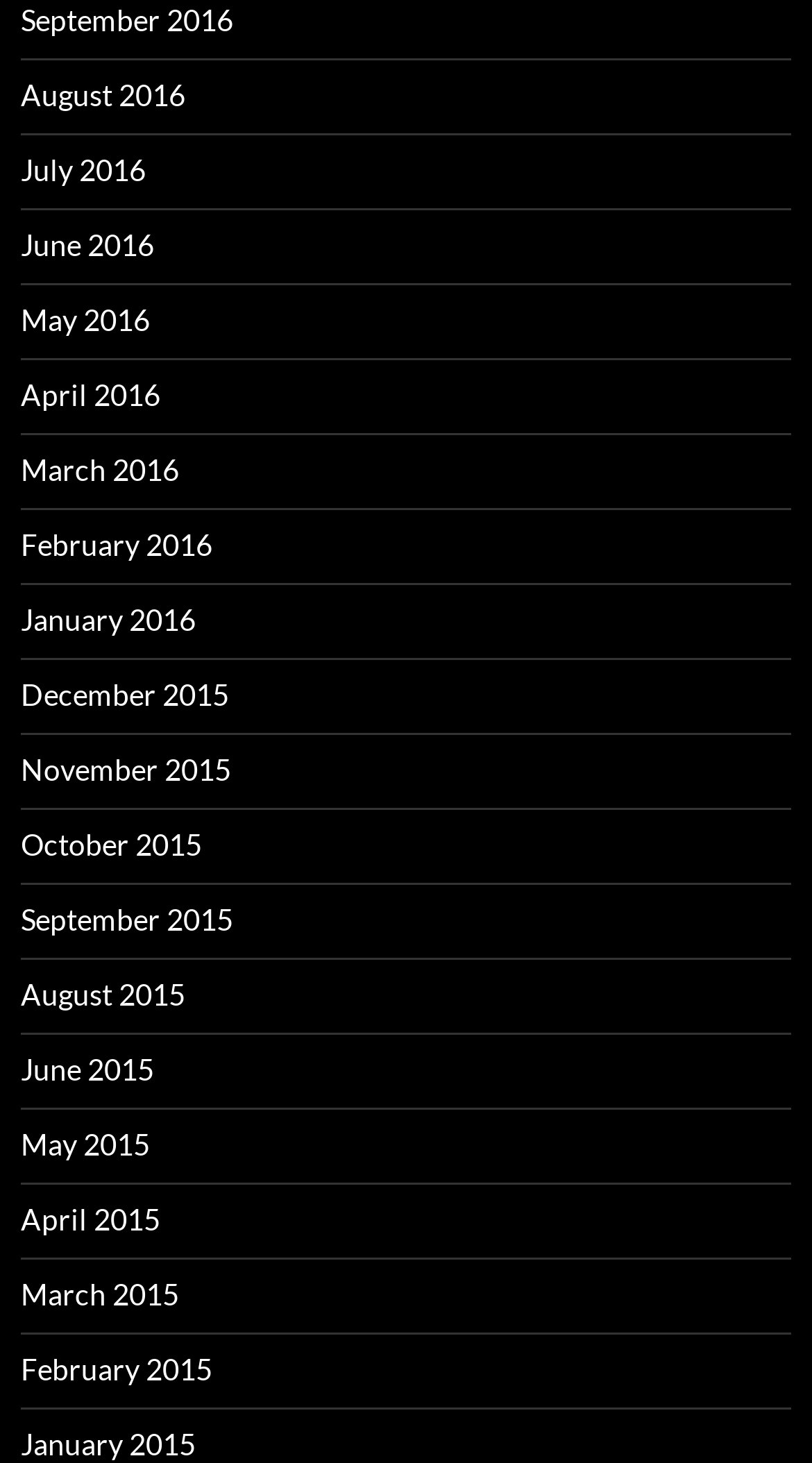What is the width of the 'June 2015' link?
Provide a detailed and extensive answer to the question.

I calculated the width of the 'June 2015' link by subtracting its left coordinate (0.026) from its right coordinate (0.19), resulting in a width of 0.164.